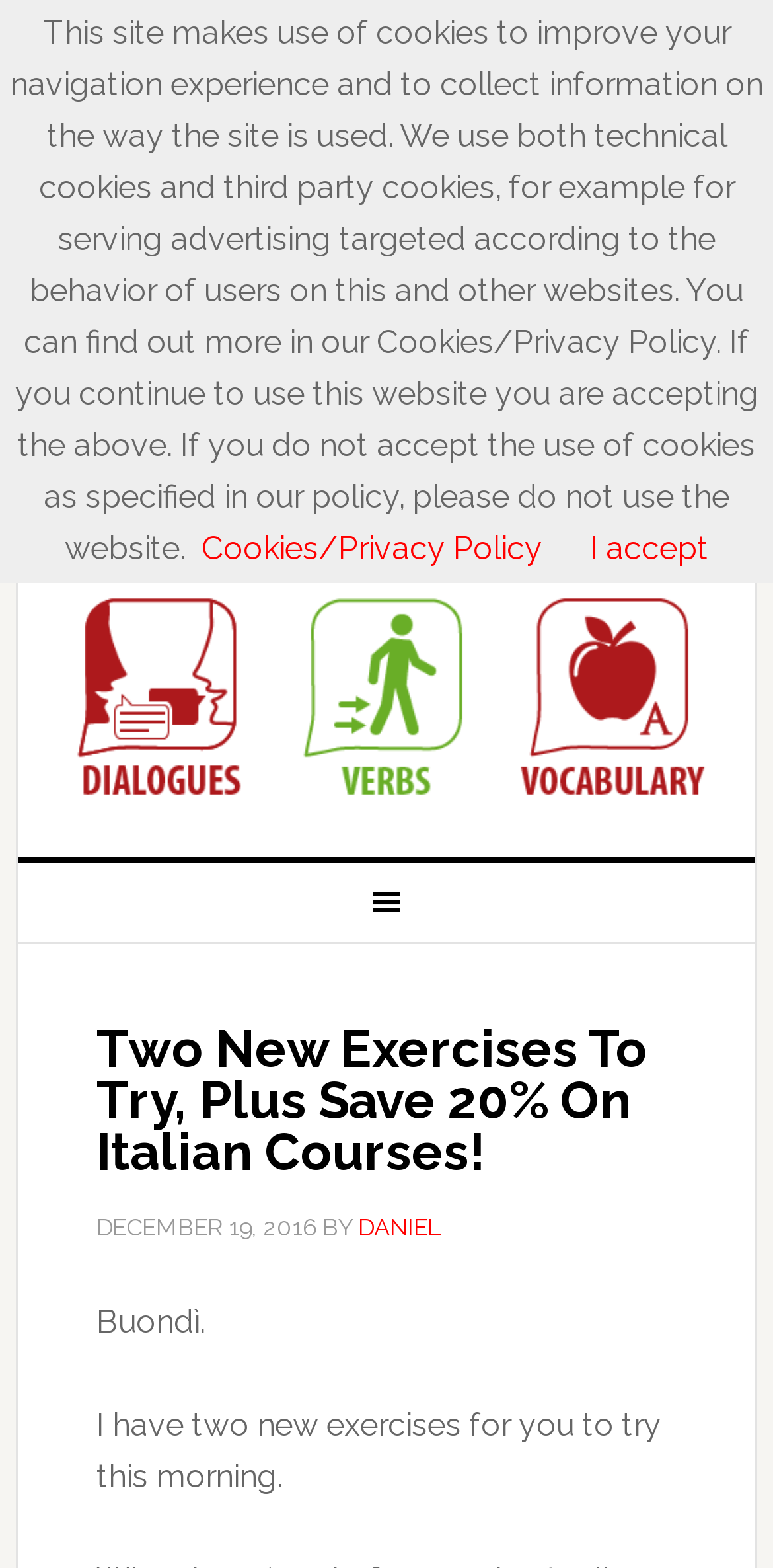Determine the main headline from the webpage and extract its text.

Two New Exercises To Try, Plus Save 20% On Italian Courses!